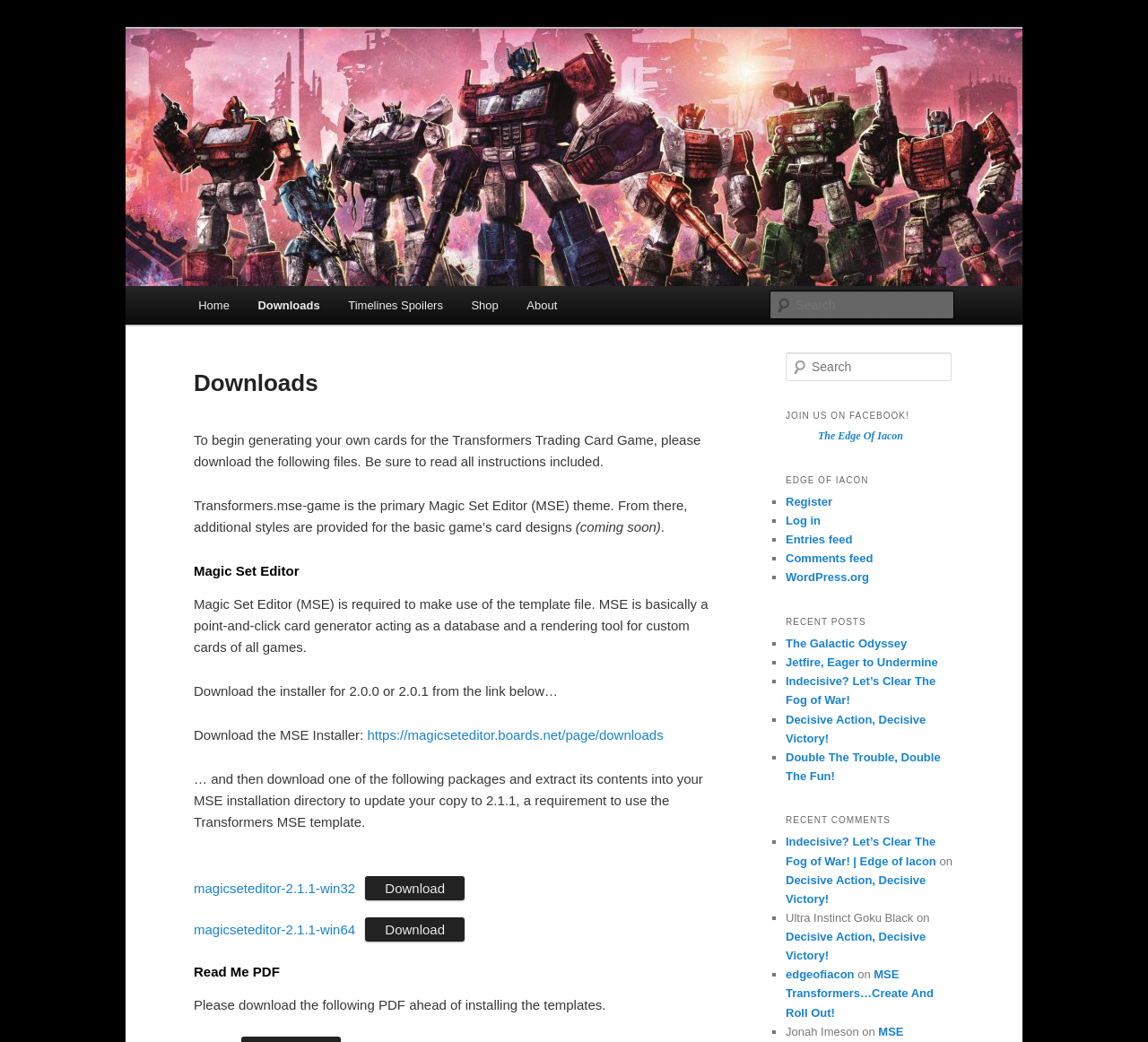What is required to use the Transformers MSE template?
Answer with a single word or phrase, using the screenshot for reference.

MSE 2.1.1